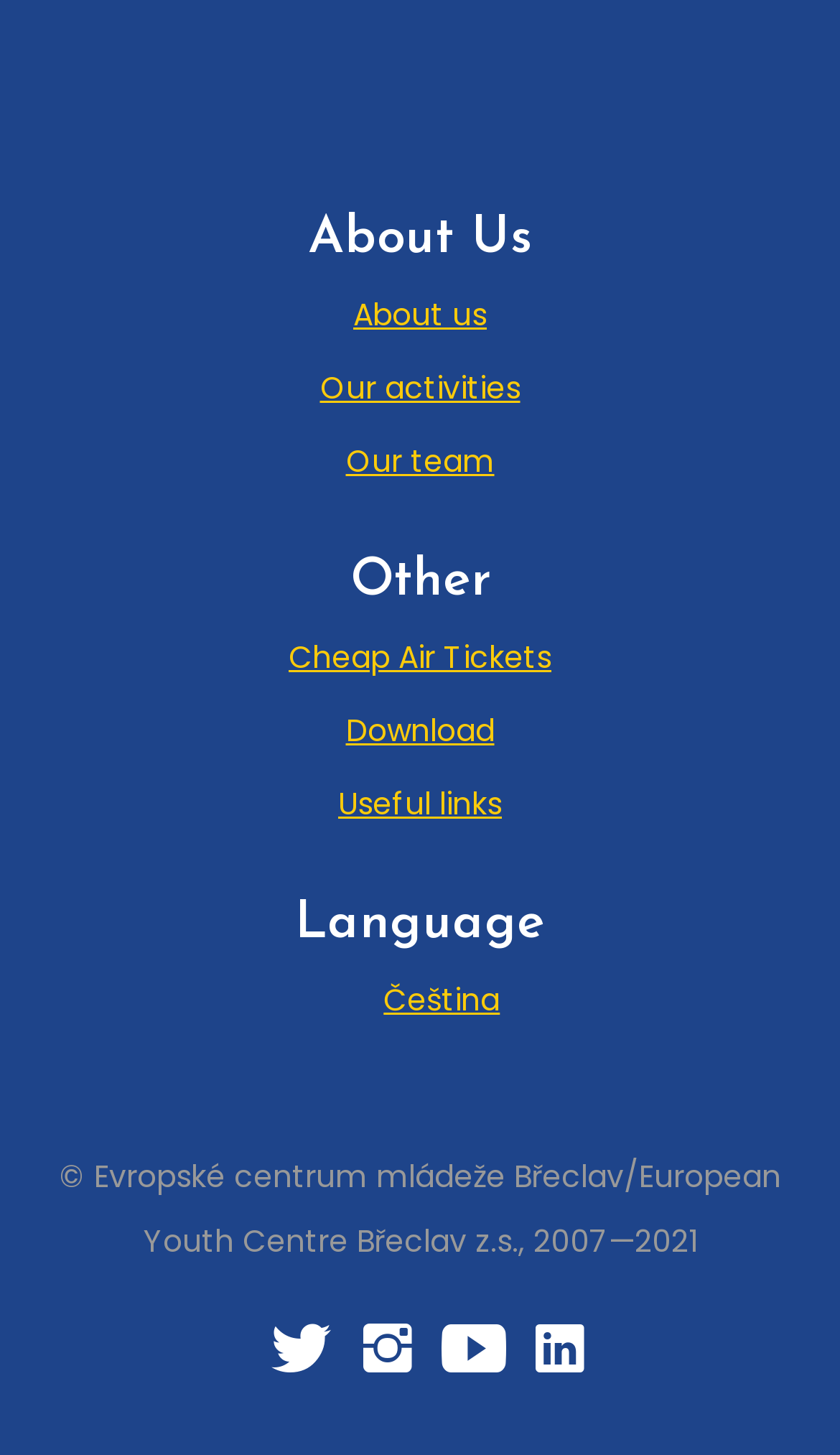How many links are under 'About Us'?
Please provide a single word or phrase as your answer based on the screenshot.

3